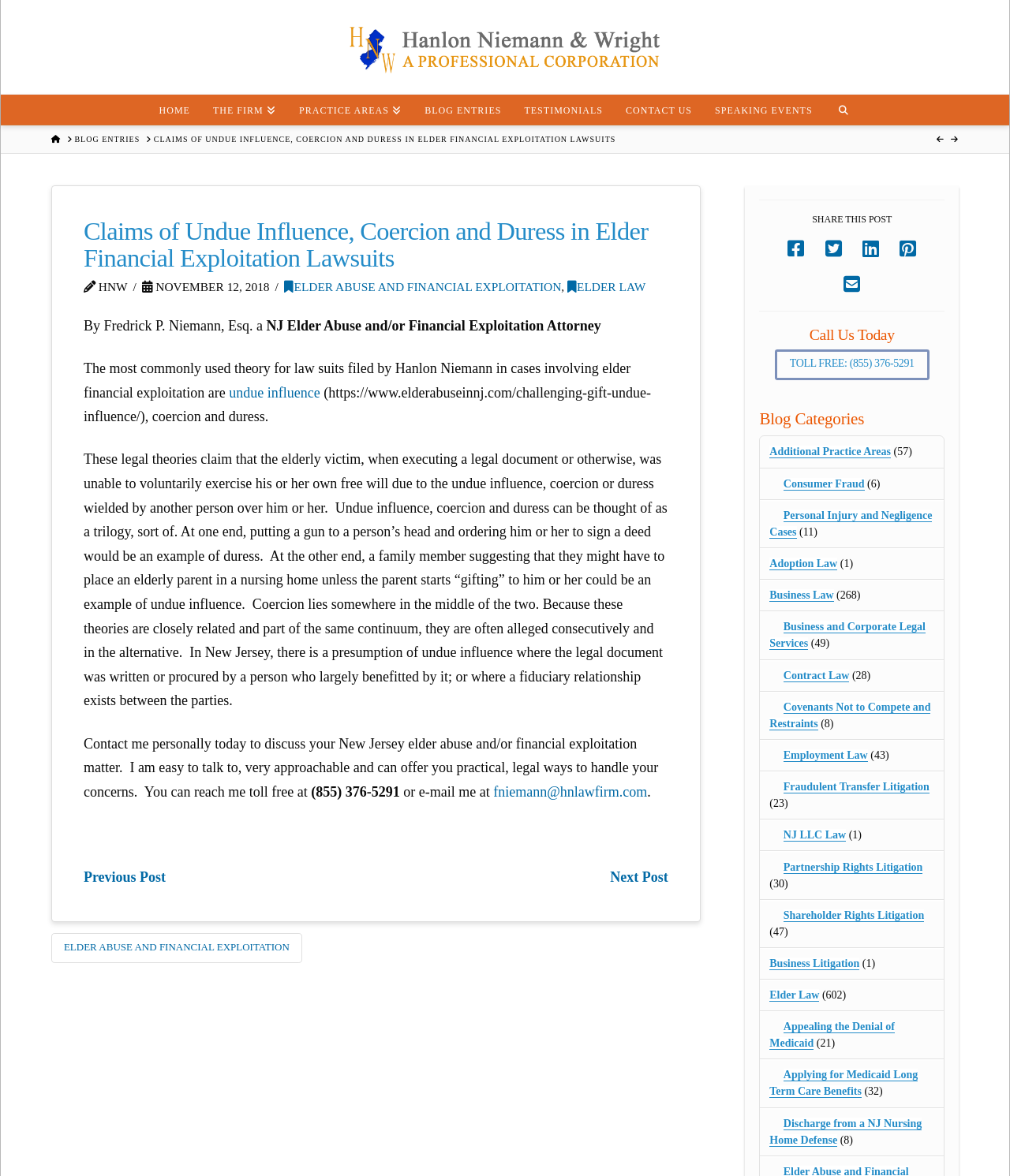Who is the author of the article?
Offer a detailed and exhaustive answer to the question.

I found the answer by reading the byline of the article, which mentions the author's name and title.